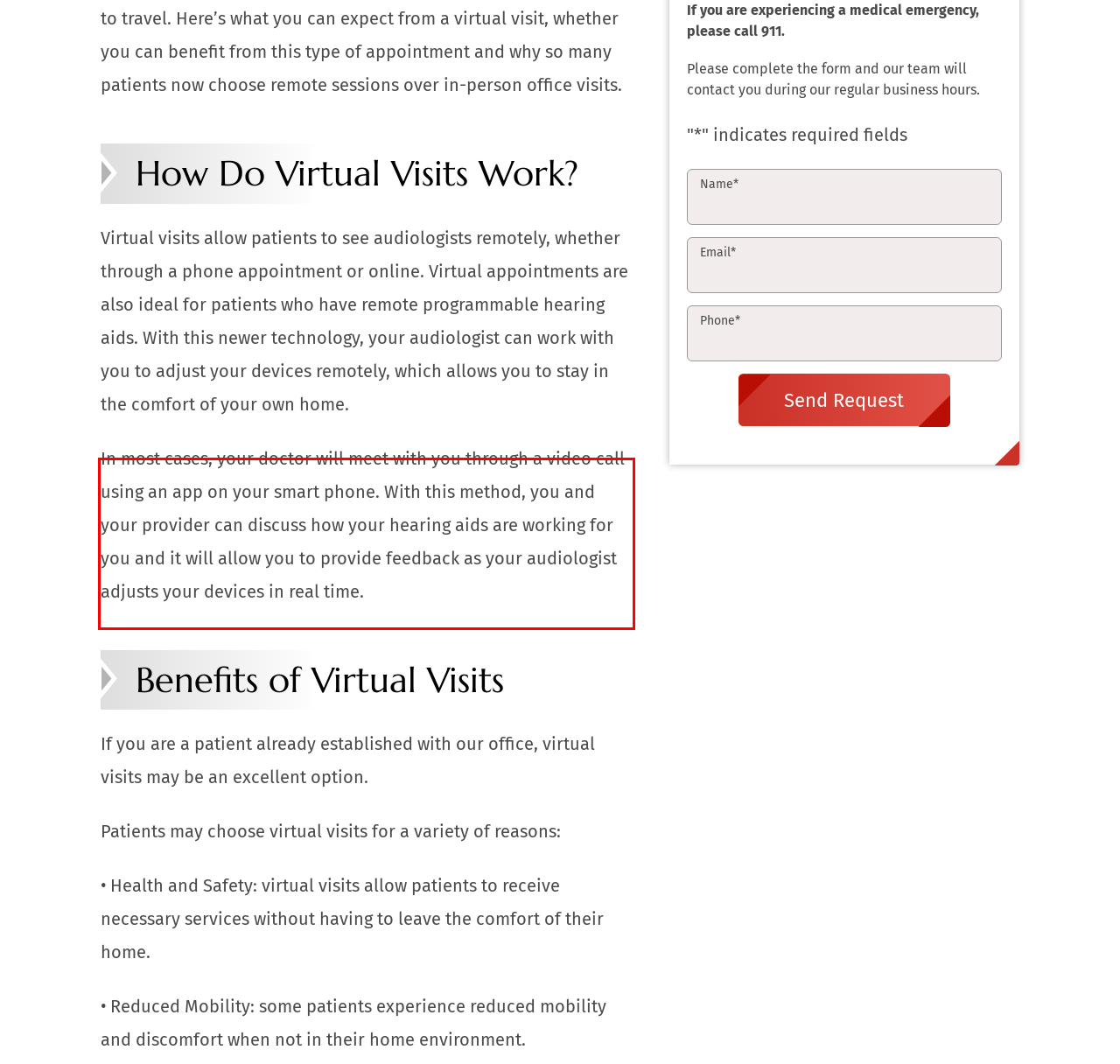Given a screenshot of a webpage, identify the red bounding box and perform OCR to recognize the text within that box.

In most cases, your doctor will meet with you through a video call using an app on your smart phone. With this method, you and your provider can discuss how your hearing aids are working for you and it will allow you to provide feedback as your audiologist adjusts your devices in real time.